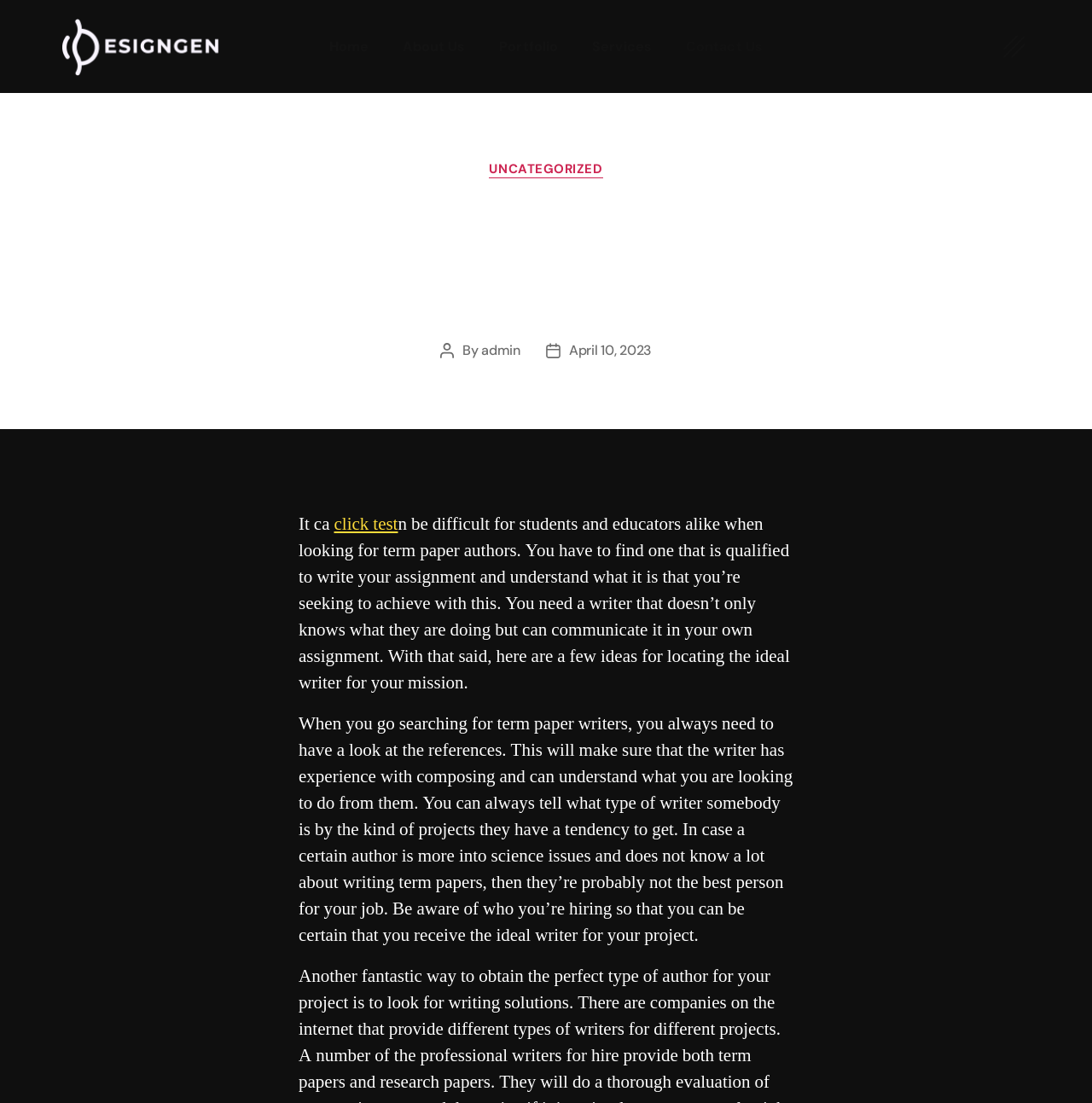Utilize the details in the image to give a detailed response to the question: What is the purpose of the article?

The article aims to provide guidance to students and educators on how to locate a qualified term paper writer by sharing ideas and considerations to keep in mind during the search process.